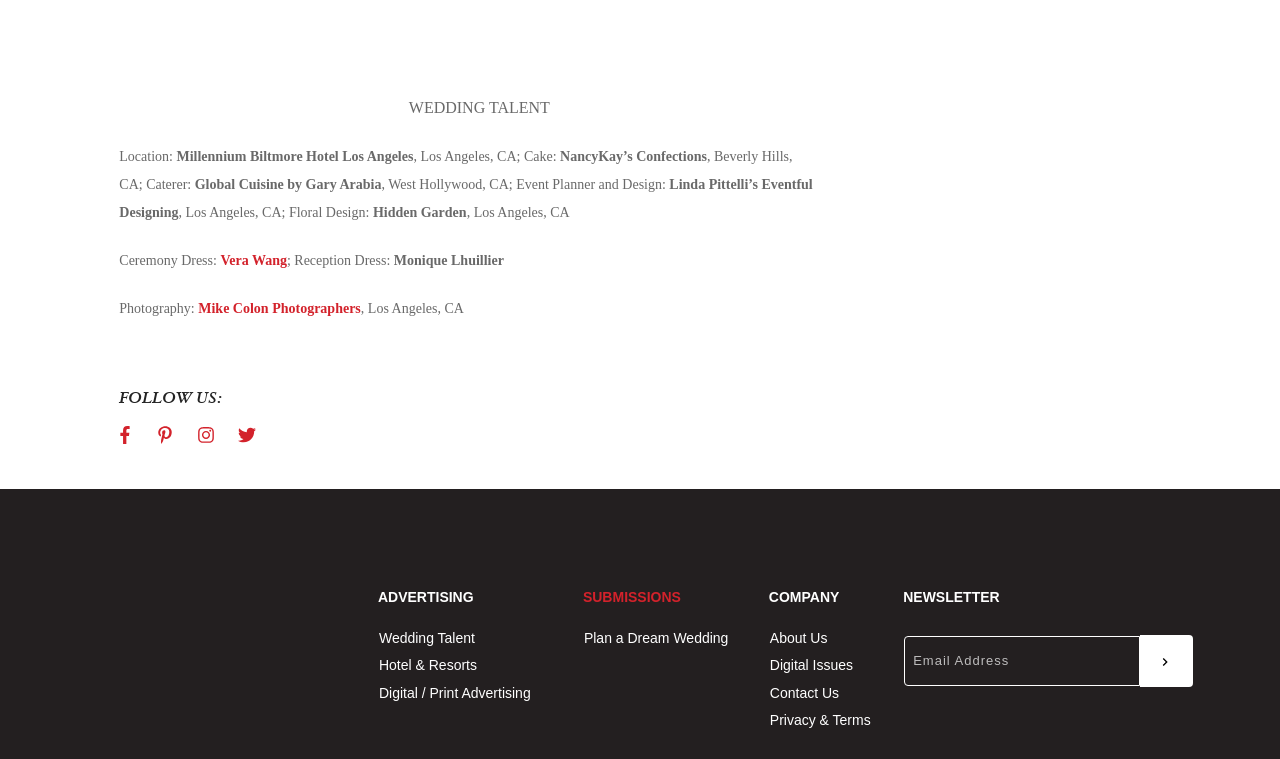Please locate the bounding box coordinates of the element that should be clicked to complete the given instruction: "Click on the 'About Us' link".

[0.601, 0.83, 0.646, 0.851]